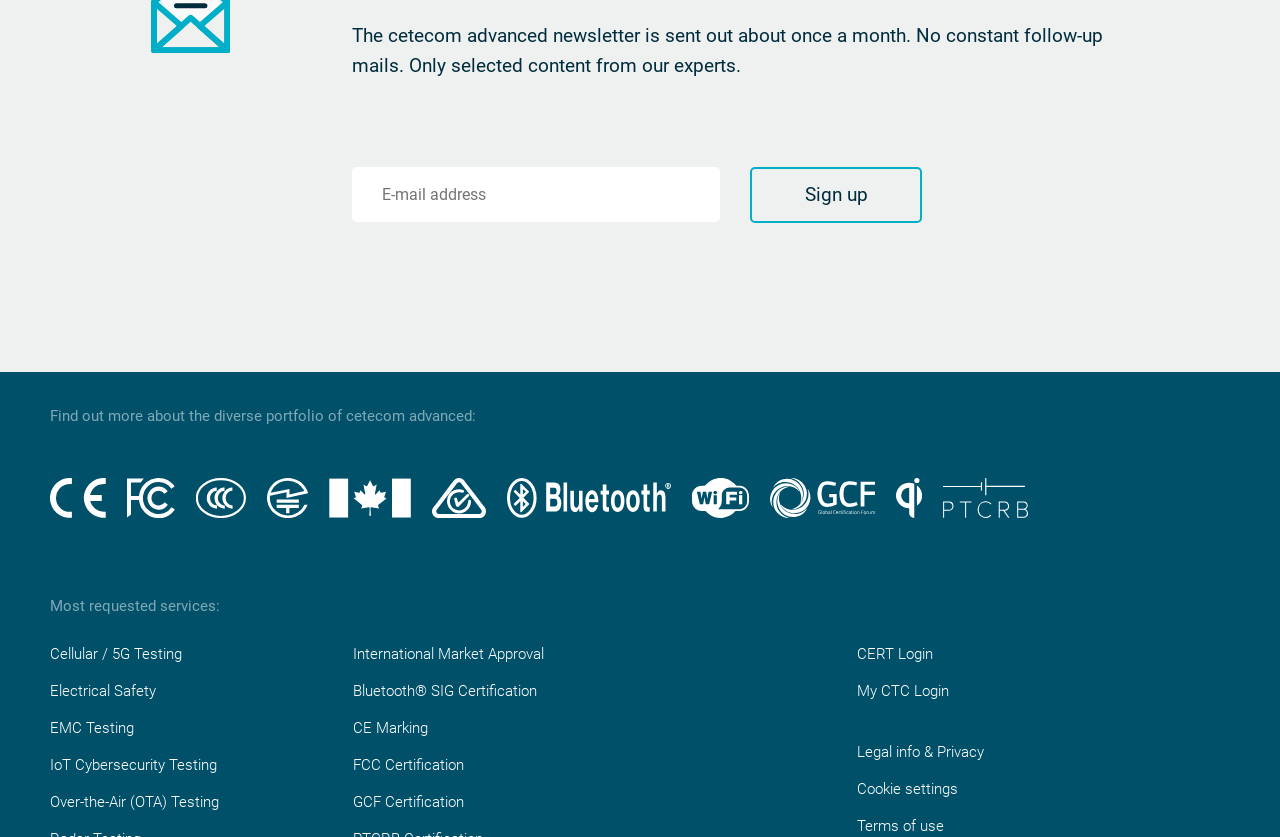Identify and provide the bounding box for the element described by: "Legal info & Privacy".

[0.669, 0.825, 0.768, 0.846]